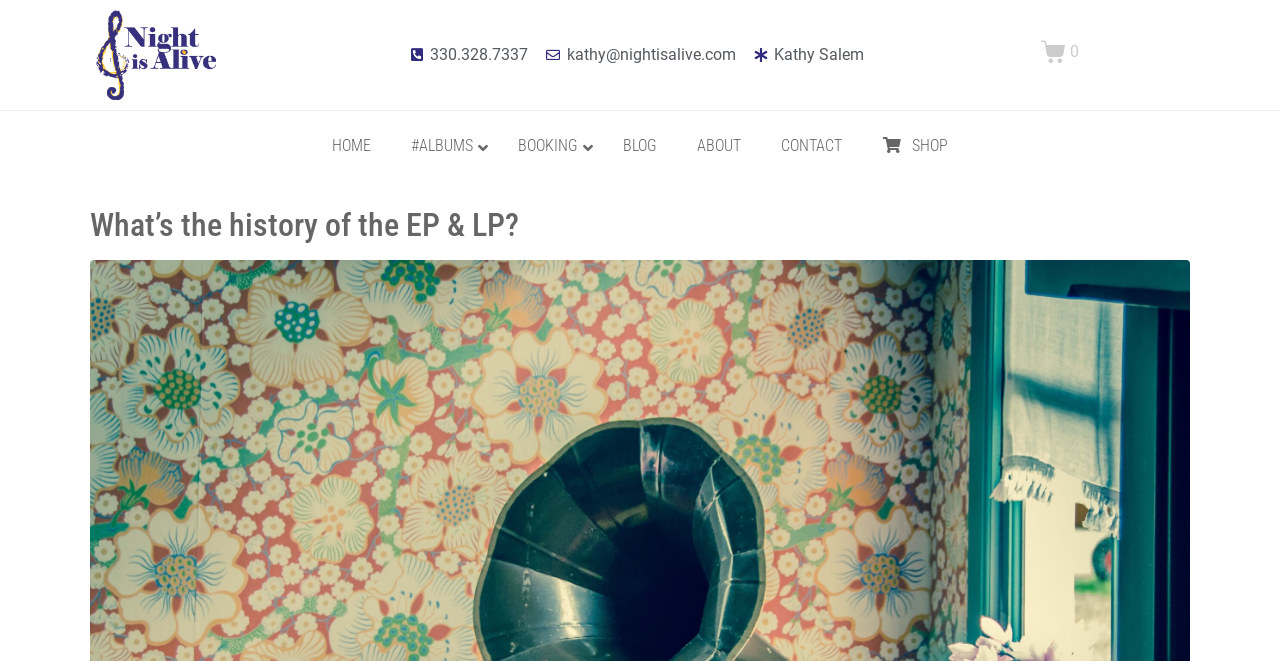What is the name of the person associated with the email address 'kathy@nightisalive.com'?
Provide a detailed and well-explained answer to the question.

The email address 'kathy@nightisalive.com' is displayed as a link element on the webpage, and the associated name 'Kathy Salem' is displayed as a static text element at coordinates [0.605, 0.068, 0.675, 0.097].